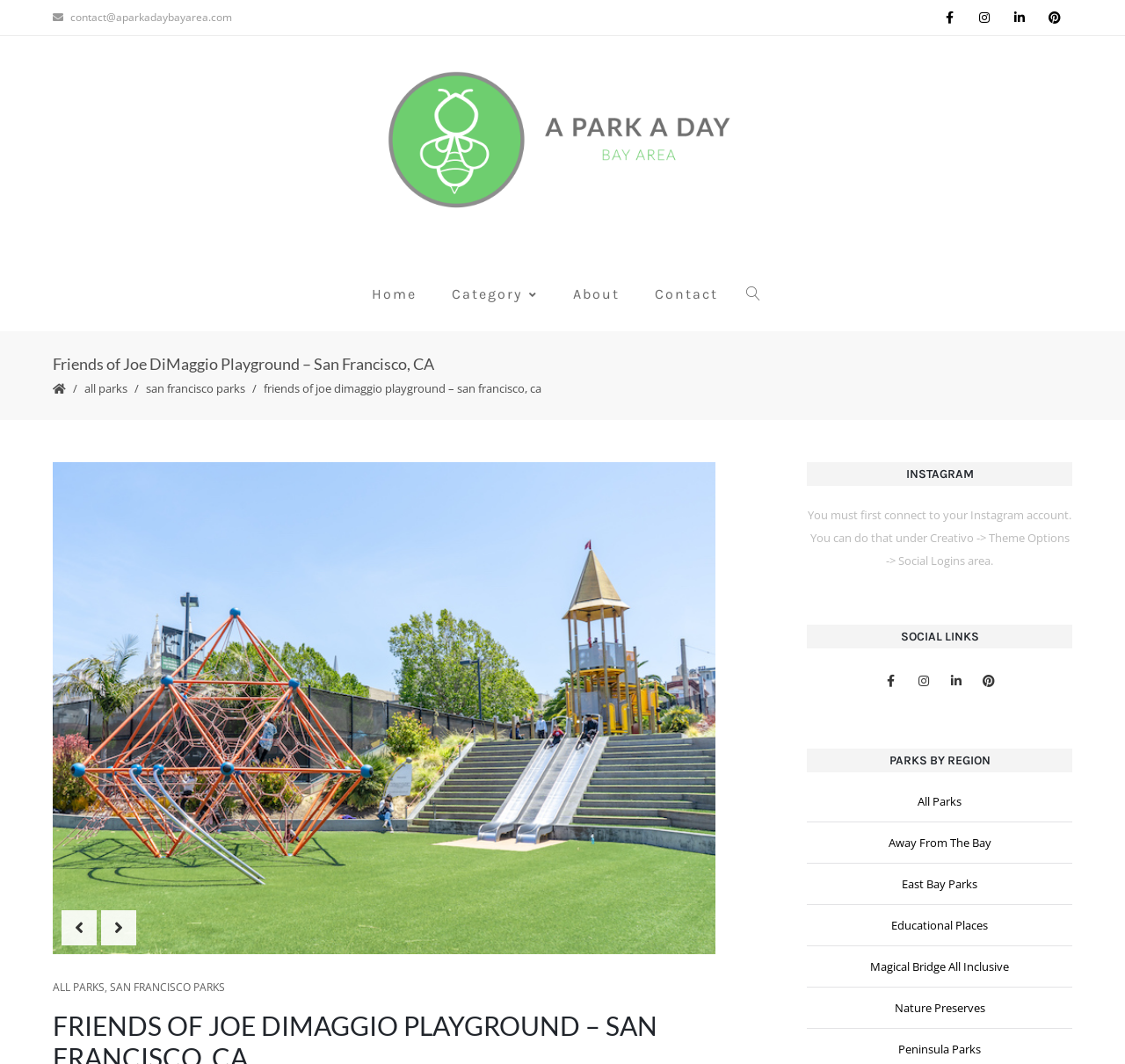Give a detailed account of the webpage's layout and content.

This webpage is about Friends of Joe DiMaggio Playground in San Francisco, CA. At the top left, there is a contact link with an email address. On the top right, there are five social media links represented by icons. Below the social media links, there is a logo of "A Park a Day Bay Area" with a link to the homepage. 

Under the logo, there are four navigation links: "Home", "Category", "About", and "Contact". To the right of these links, there is a search icon with a dropdown menu. 

The main content of the page starts with a heading that displays the name of the playground. Below the heading, there are three links: "all parks", "san francisco parks", and a link with no text. 

On the right side of the page, there are three sections. The first section is about Instagram, with a heading and a paragraph of text explaining how to connect to an Instagram account. The second section is about social links, with four links represented by icons. The third section is about parks by region, with seven links to different categories of parks.